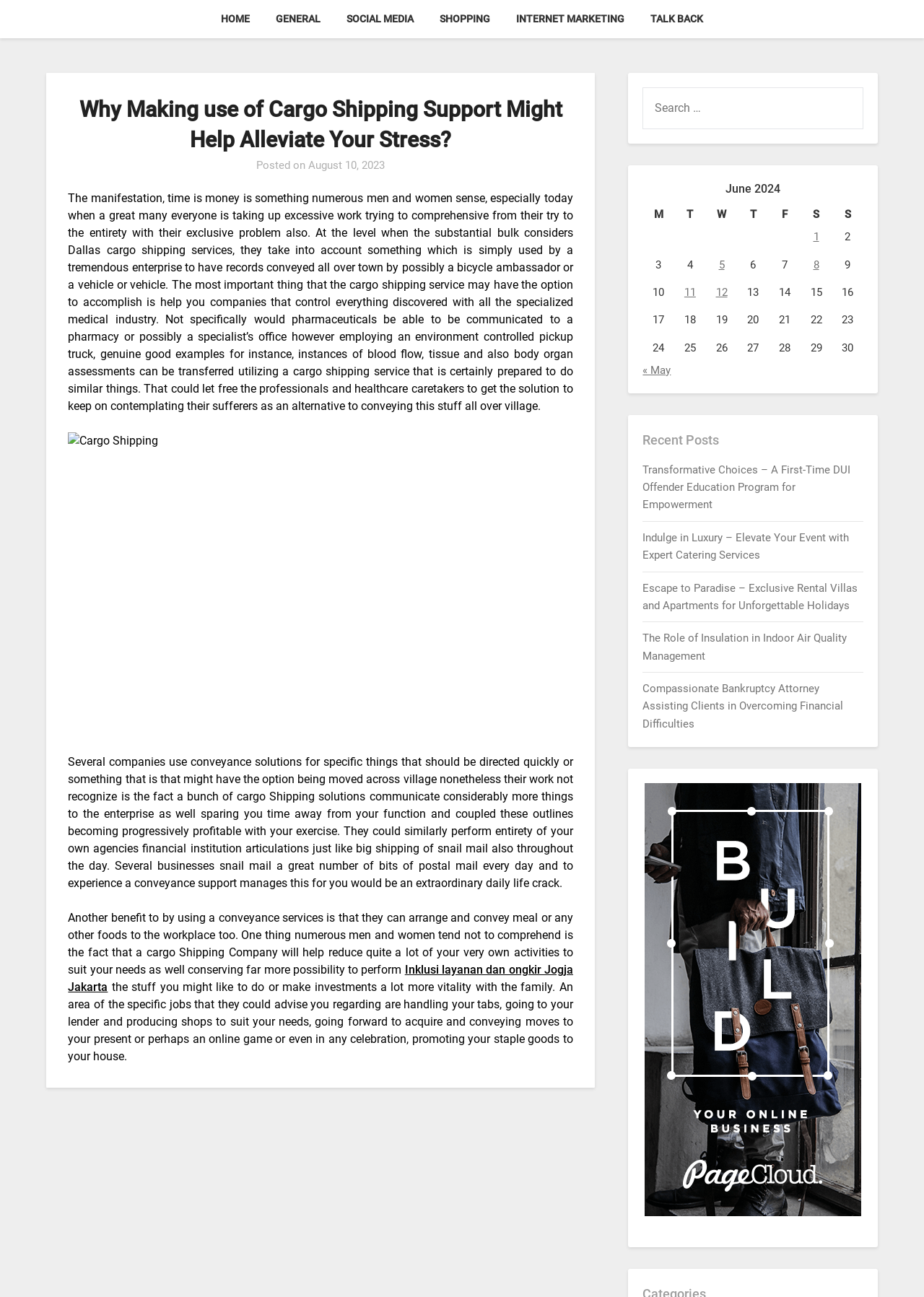Identify the bounding box coordinates of the clickable section necessary to follow the following instruction: "Read the article about Transformative Choices". The coordinates should be presented as four float numbers from 0 to 1, i.e., [left, top, right, bottom].

[0.696, 0.357, 0.921, 0.394]